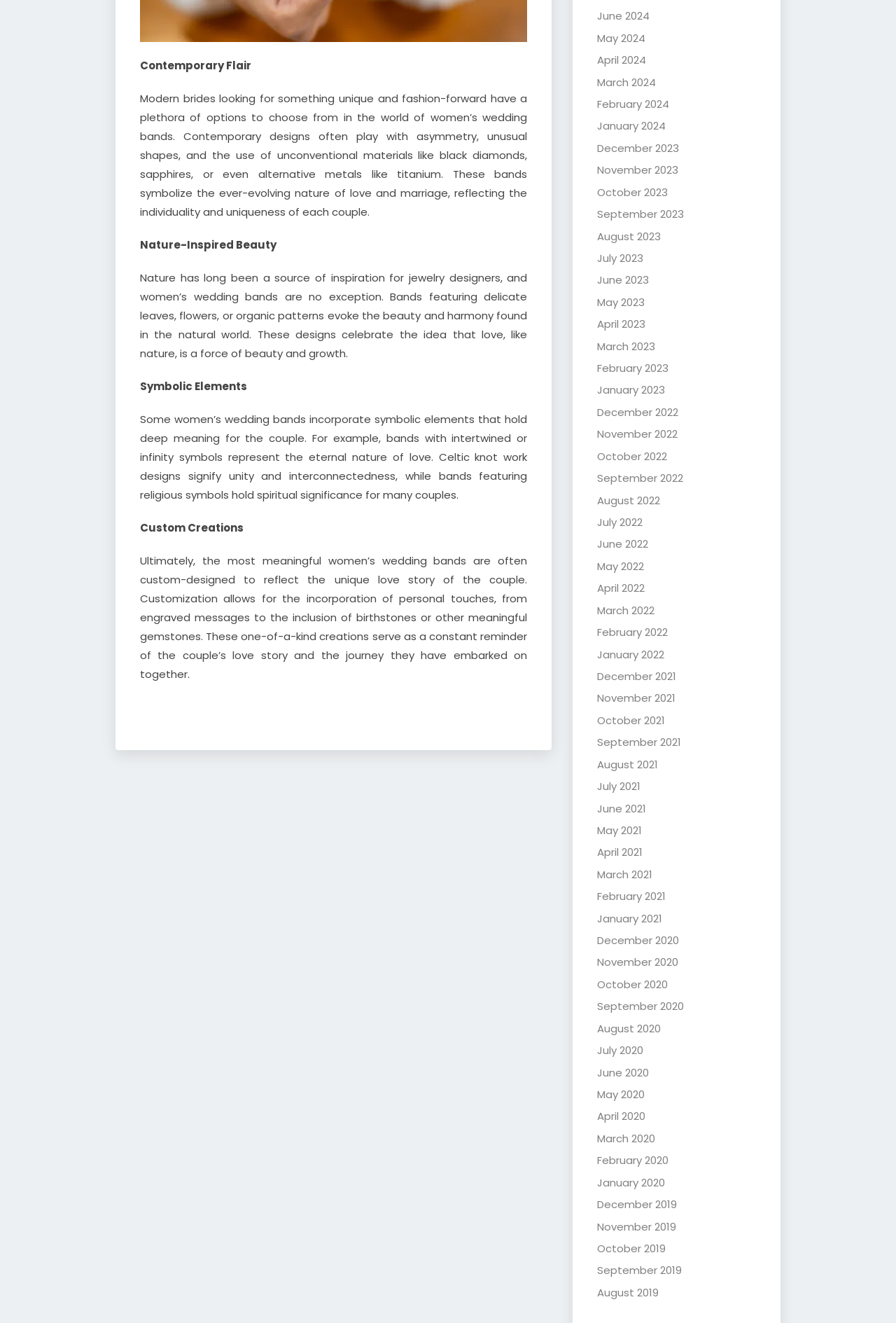Please predict the bounding box coordinates of the element's region where a click is necessary to complete the following instruction: "View December 2020". The coordinates should be represented by four float numbers between 0 and 1, i.e., [left, top, right, bottom].

[0.667, 0.705, 0.758, 0.716]